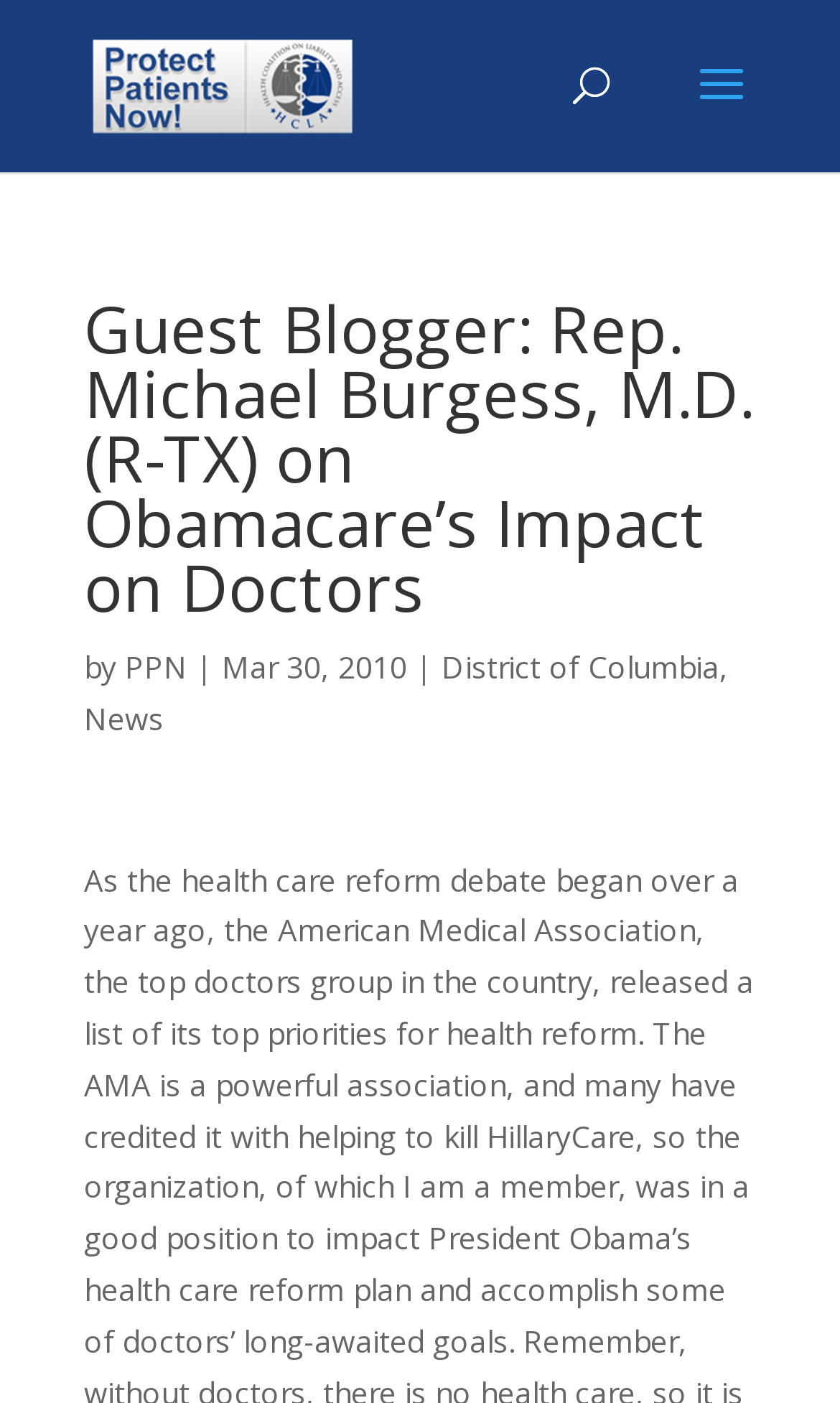Please find and give the text of the main heading on the webpage.

Guest Blogger: Rep. Michael Burgess, M.D. (R-TX) on Obamacare’s Impact on Doctors